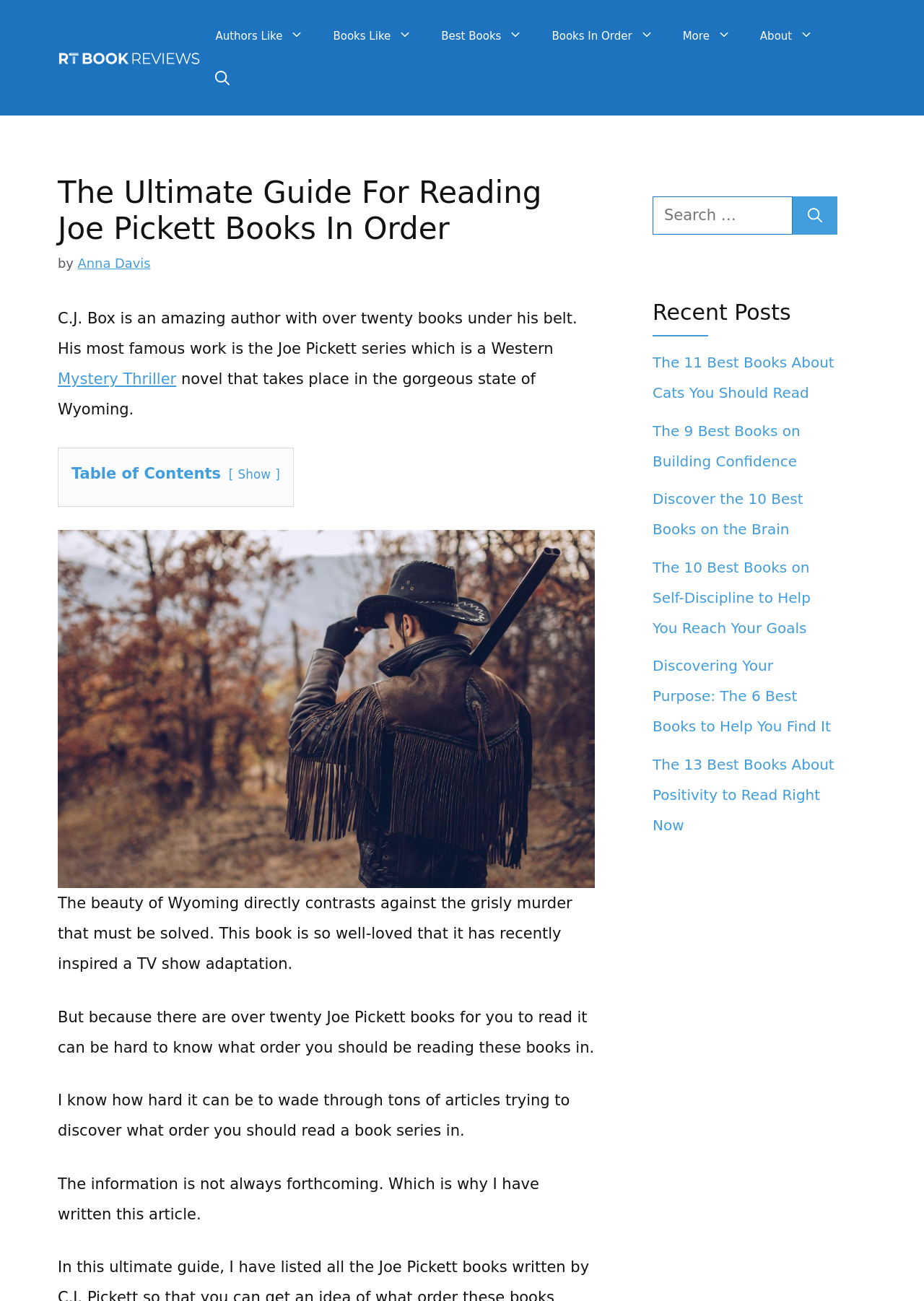Extract the main heading text from the webpage.

The Ultimate Guide For Reading Joe Pickett Books In Order